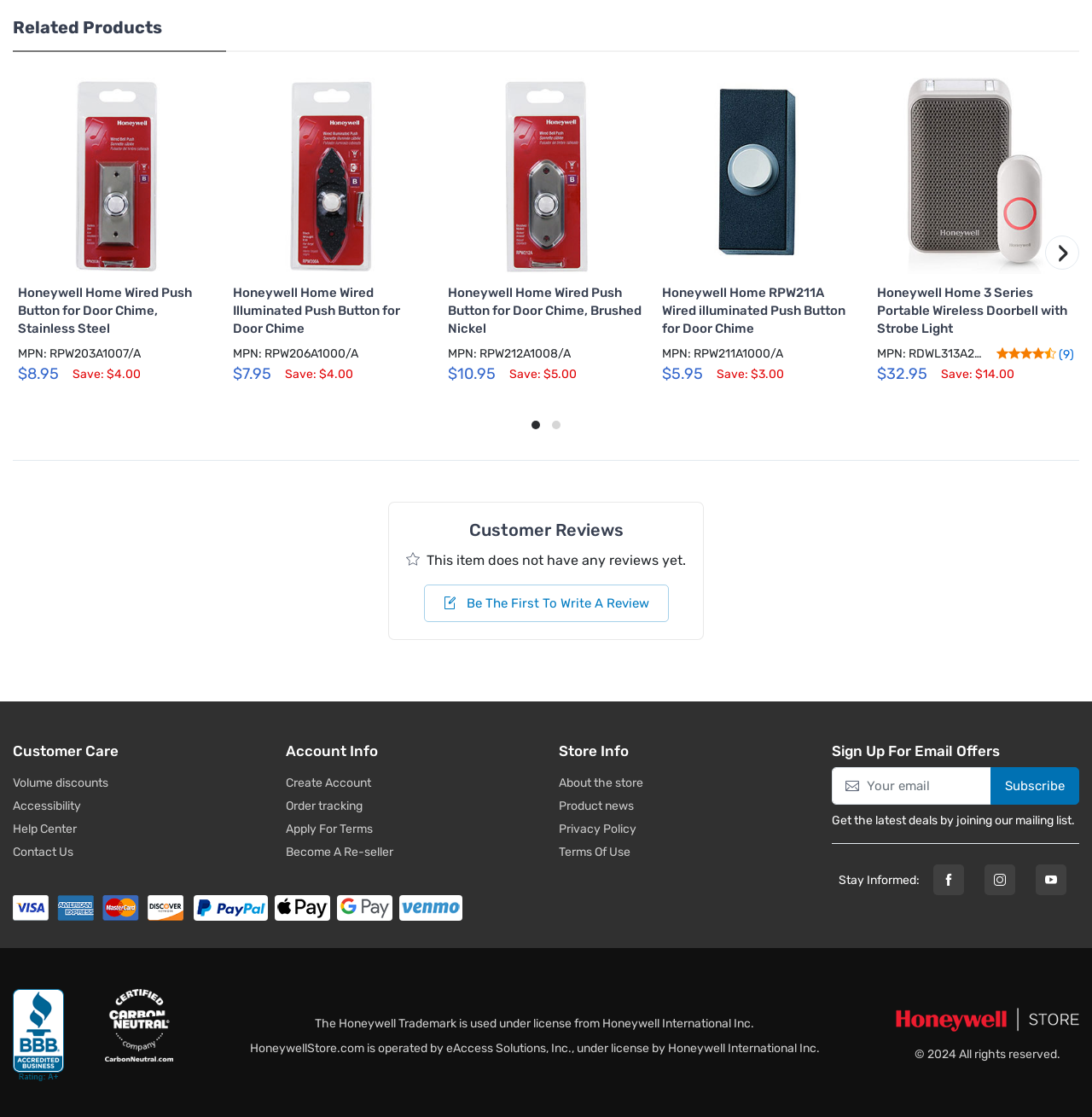What is the section below the product list about?
Please provide a comprehensive and detailed answer to the question.

The section below the product list is about Customer Reviews, which is indicated by the heading element with the text 'Customer Reviews'. This section appears to be empty, with a message stating that the item does not have any reviews yet.